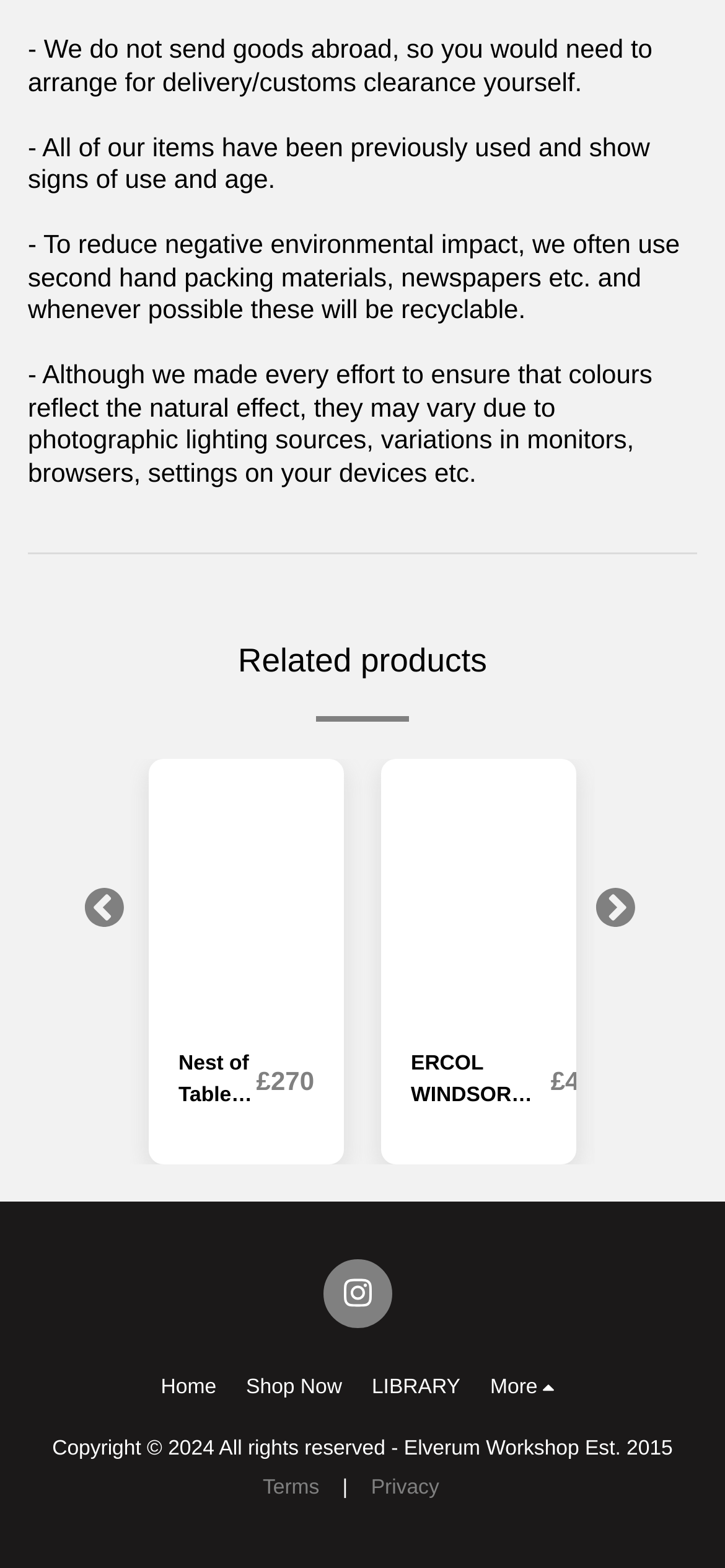Please respond in a single word or phrase: 
What is the price of the 'Nest of Tables in Teak Danish'?

£270